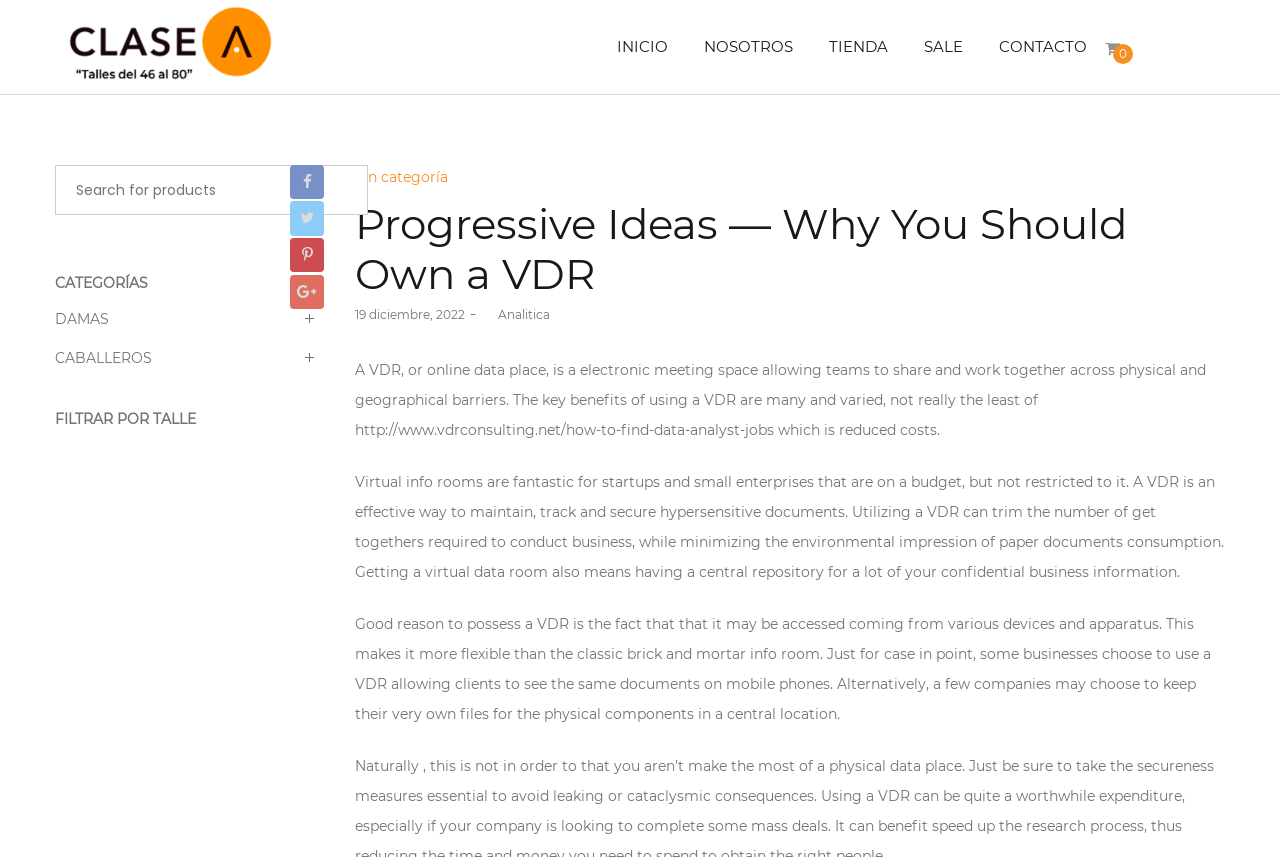By analyzing the image, answer the following question with a detailed response: What is one benefit of using a VDR?

According to the webpage, one of the key benefits of using a VDR is that it can reduce costs, which is especially beneficial for startups and small enterprises that are on a budget.